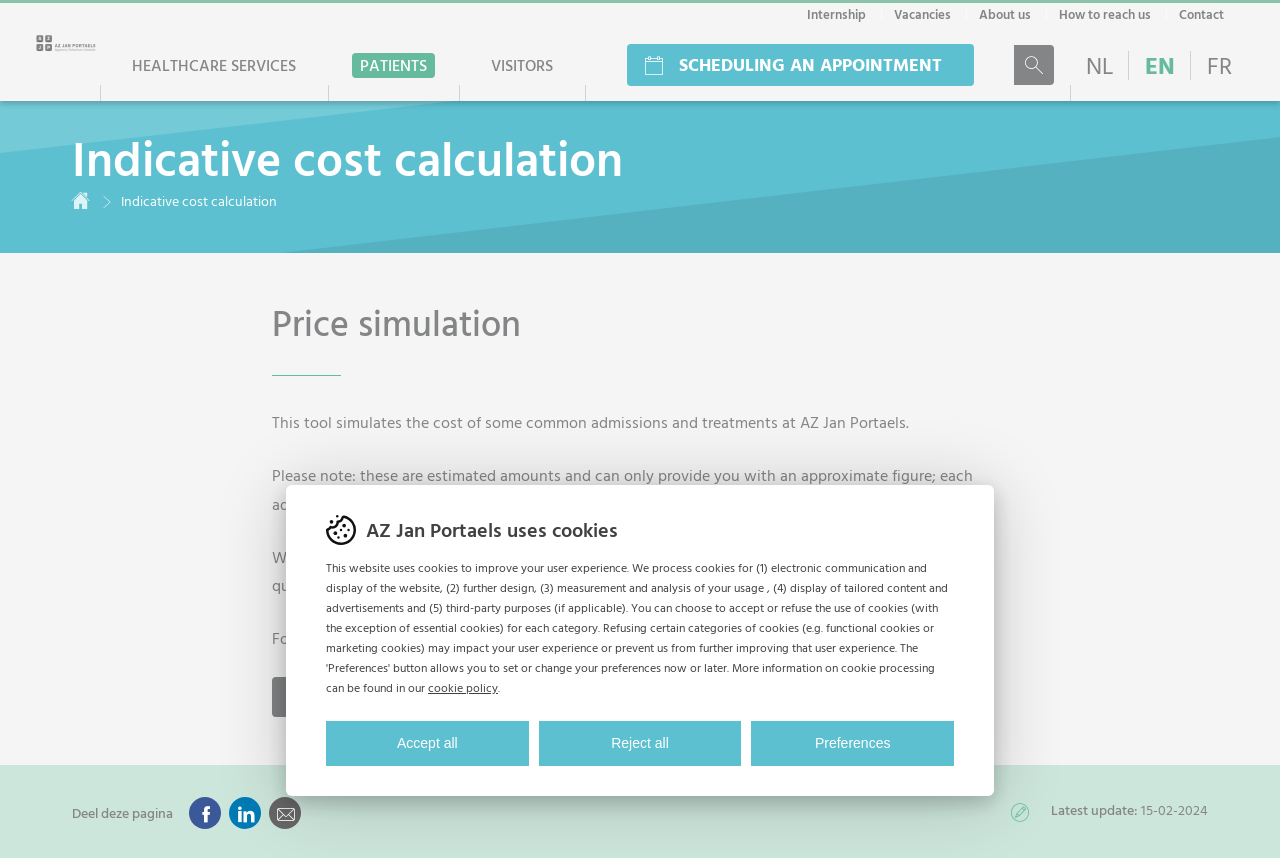Could you specify the bounding box coordinates for the clickable section to complete the following instruction: "Click on the Price simulation header"?

[0.212, 0.351, 0.788, 0.401]